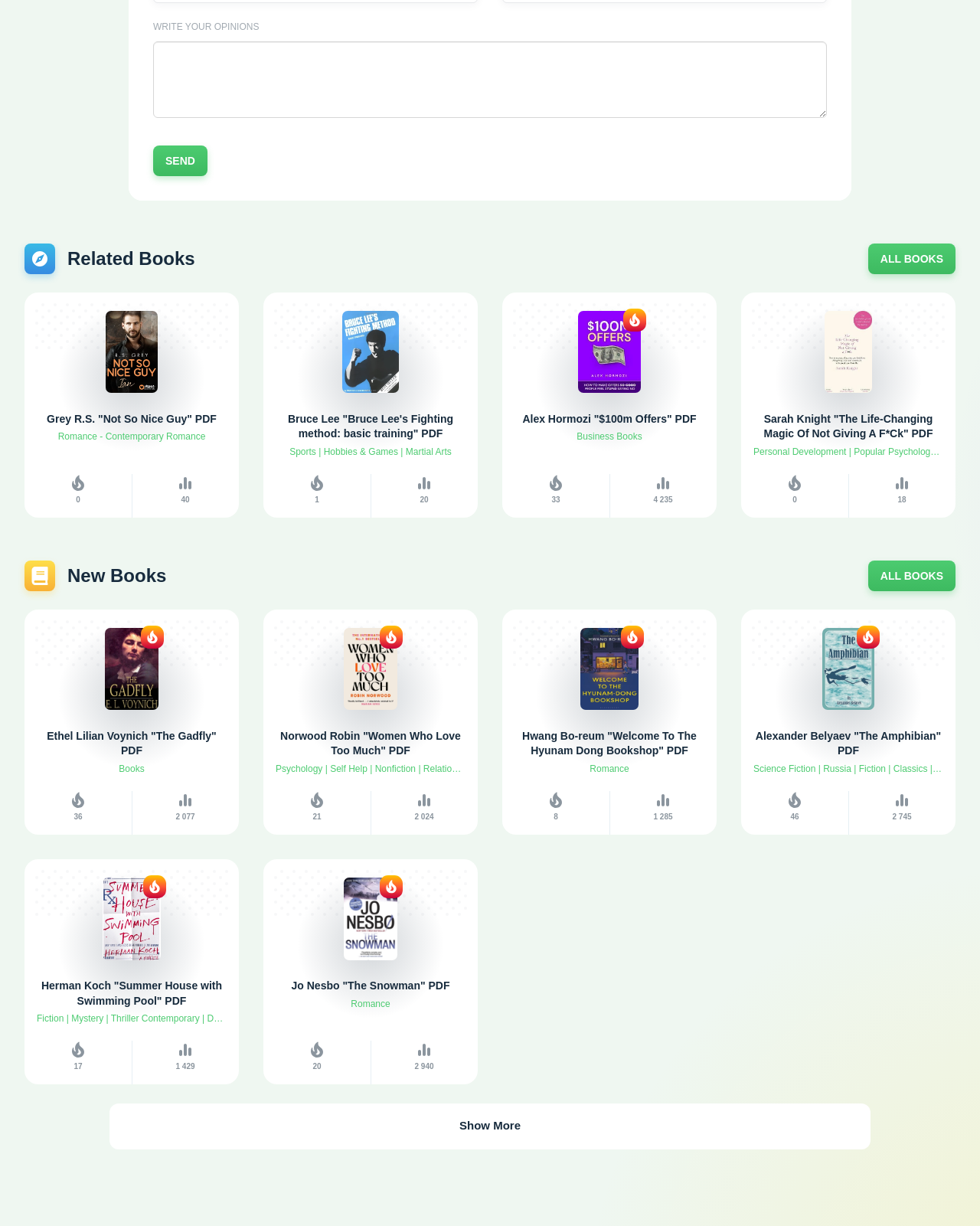Please specify the bounding box coordinates in the format (top-left x, top-left y, bottom-right x, bottom-right y), with values ranging from 0 to 1. Identify the bounding box for the UI component described as follows: Personal Development

[0.769, 0.364, 0.864, 0.373]